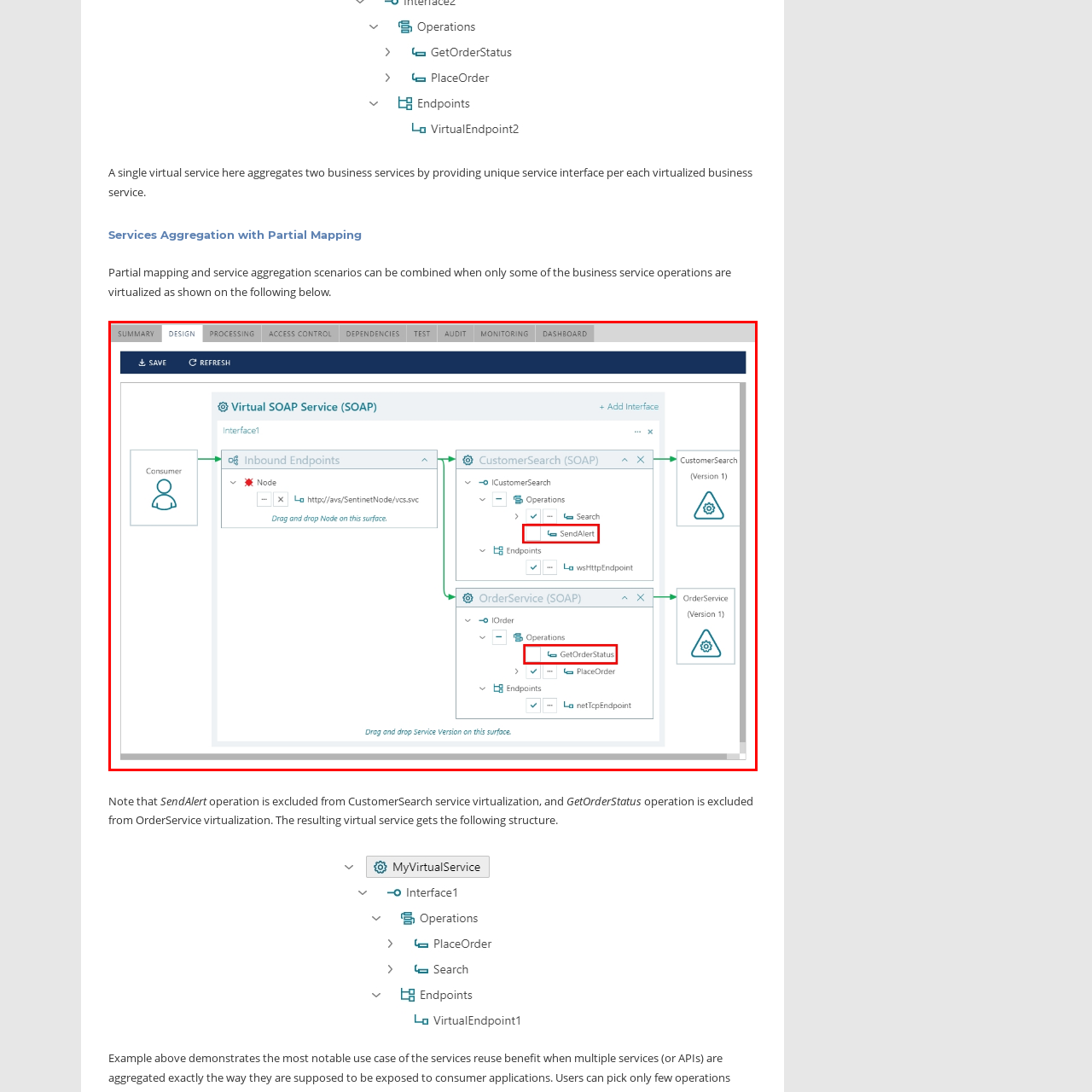Look closely at the part of the image inside the red bounding box, then respond in a word or phrase: What is the operation displayed under CustomerSearch?

SendAlert